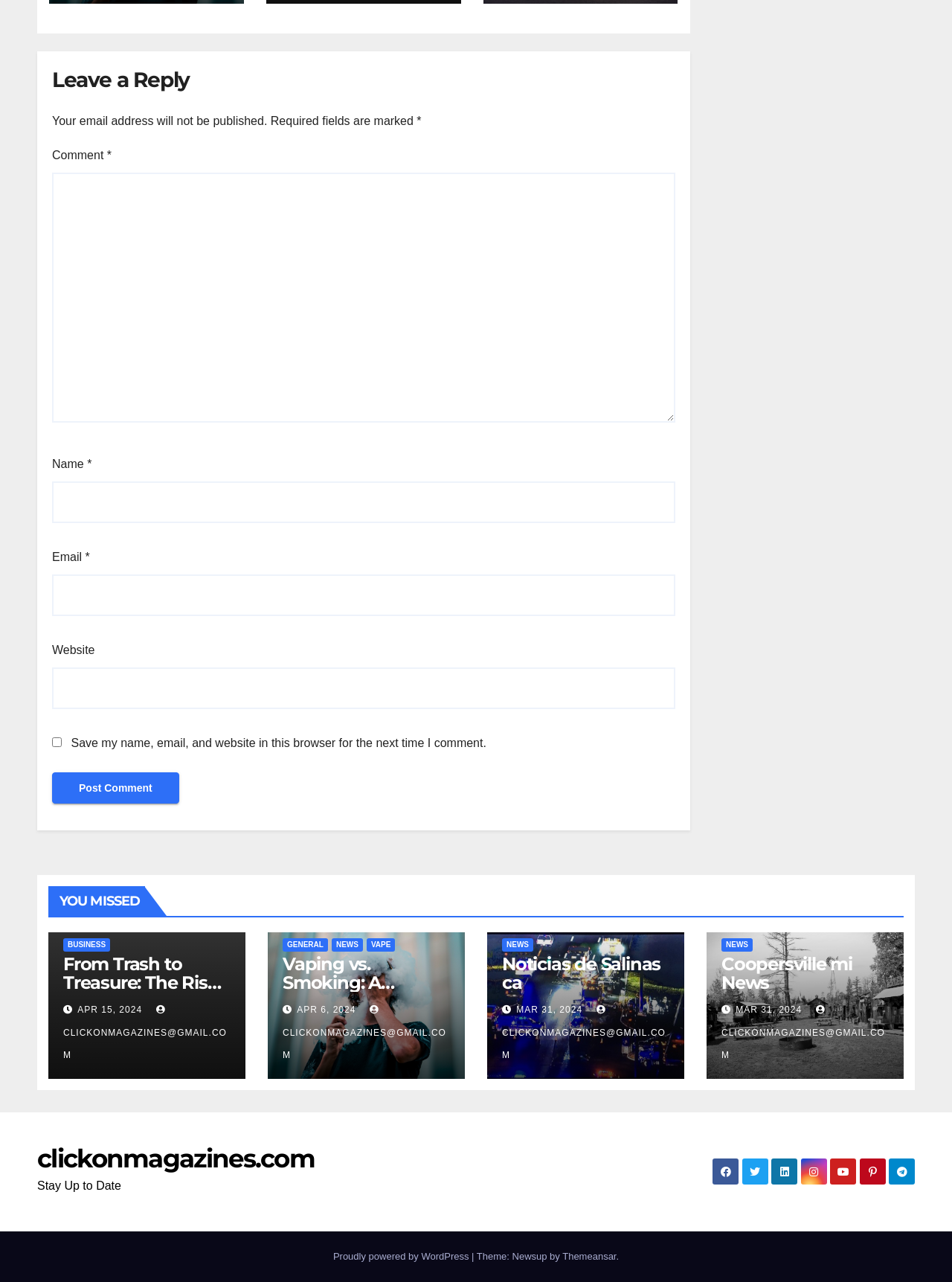Using the details from the image, please elaborate on the following question: What is the function of the checkbox labeled 'Save my name, email, and website in this browser for the next time I comment'?

The checkbox labeled 'Save my name, email, and website in this browser for the next time I comment' is located below the text boxes for name, email, and website, indicating that it is intended to save the user's information for future comments.